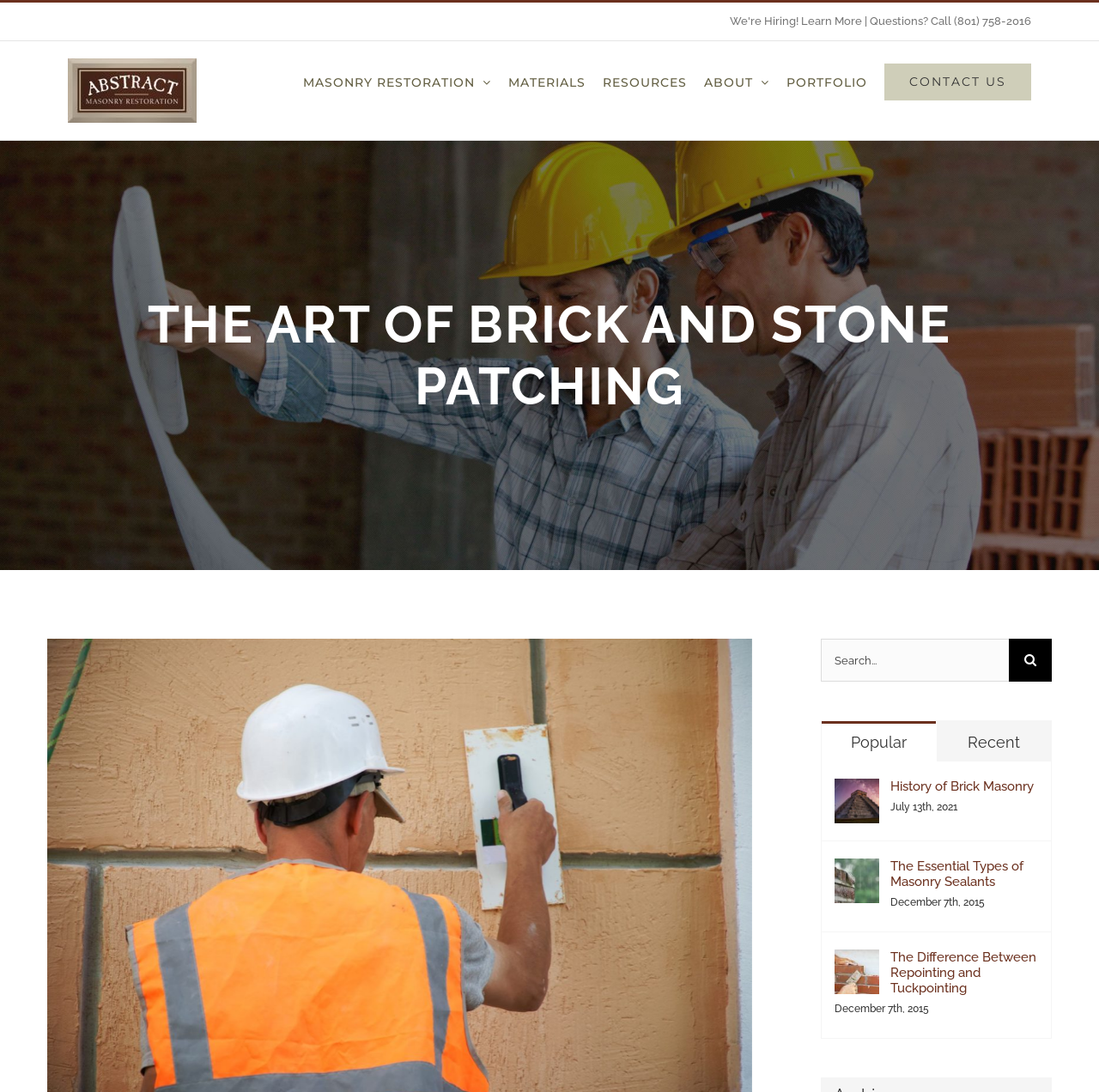Provide a short answer to the following question with just one word or phrase: How many links are there in the main menu?

7